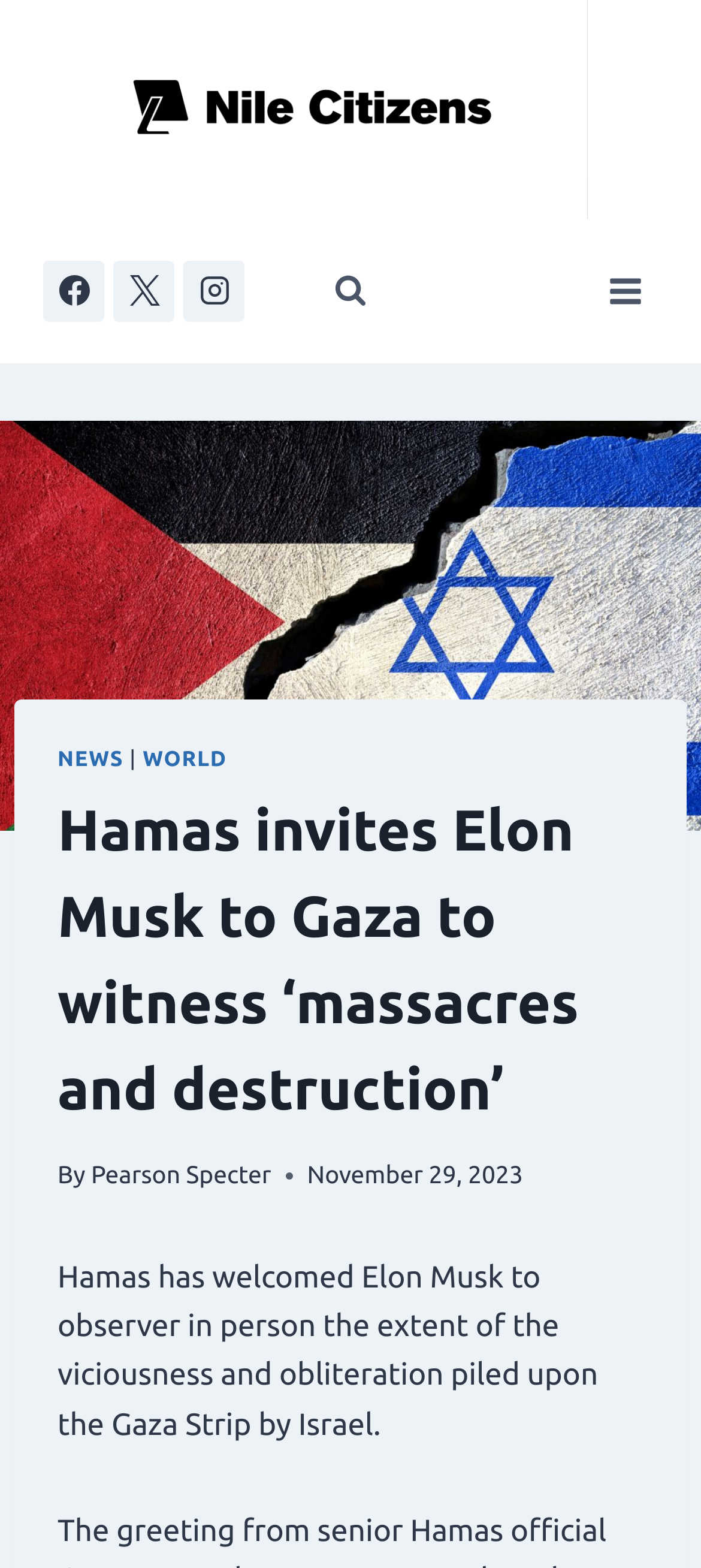How many social media platforms are linked?
Based on the image, respond with a single word or phrase.

3